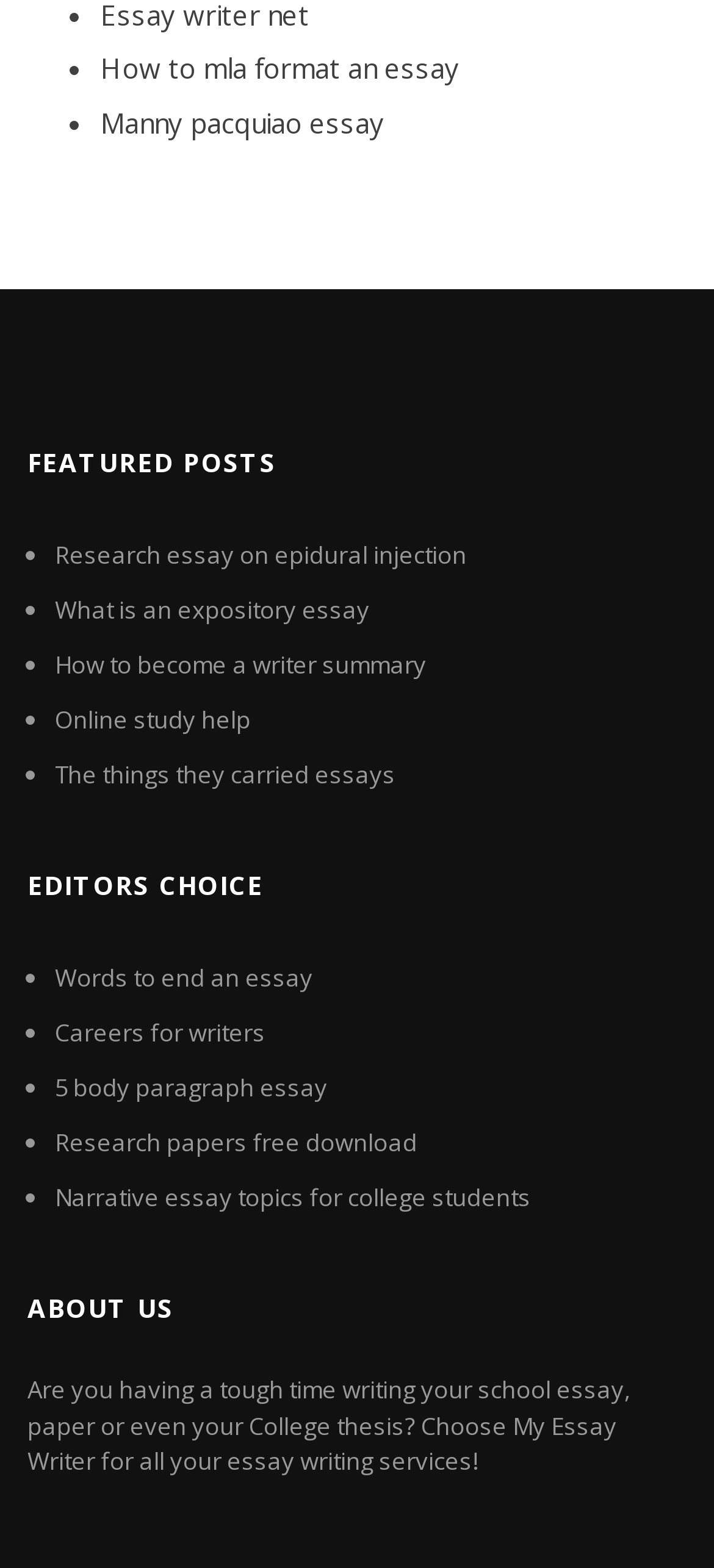Given the description: "Careers for writers", determine the bounding box coordinates of the UI element. The coordinates should be formatted as four float numbers between 0 and 1, [left, top, right, bottom].

[0.077, 0.648, 0.372, 0.669]